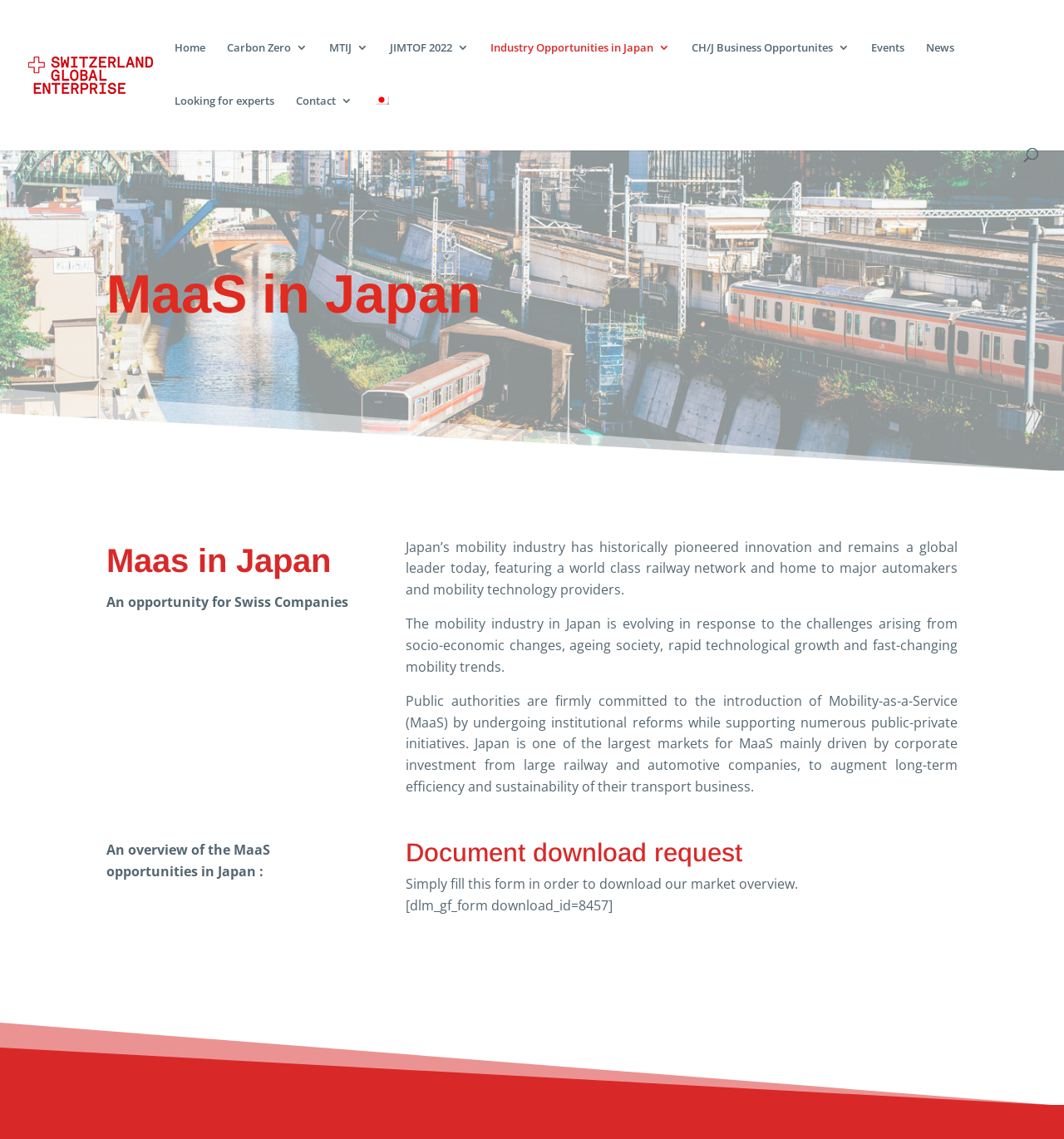Extract the bounding box coordinates of the UI element described: "Looking for experts". Provide the coordinates in the format [left, top, right, bottom] with values ranging from 0 to 1.

[0.164, 0.083, 0.258, 0.13]